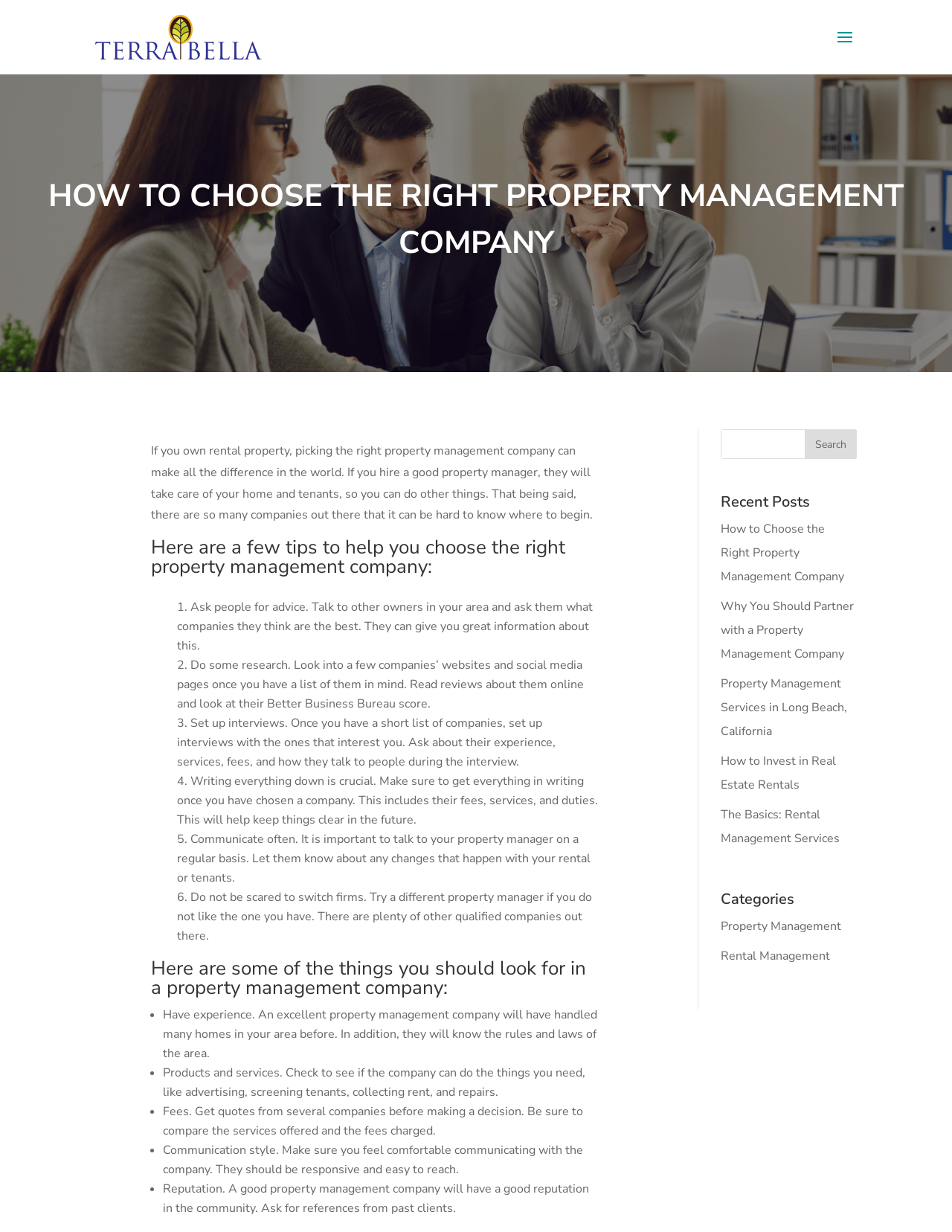Determine the bounding box coordinates of the region that needs to be clicked to achieve the task: "Click on the 'Training' link".

None